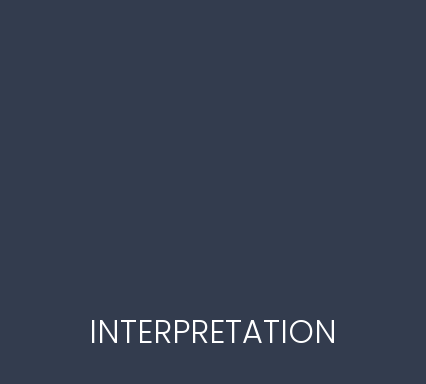Formulate a detailed description of the image content.

The image features a minimalist design with a dark background that creates a professional atmosphere. Prominently centered is the word "INTERPRETATION" displayed in a bold, white font, which conveys a sense of clarity and emphasis on the services offered. This visual element is part of a broader context related to interpretation services provided by Translator-USA, highlighting the company's commitment to effective communication across languages. The overall composition reflects a modern approach, appealing to clients in need of reliable interpretation solutions.